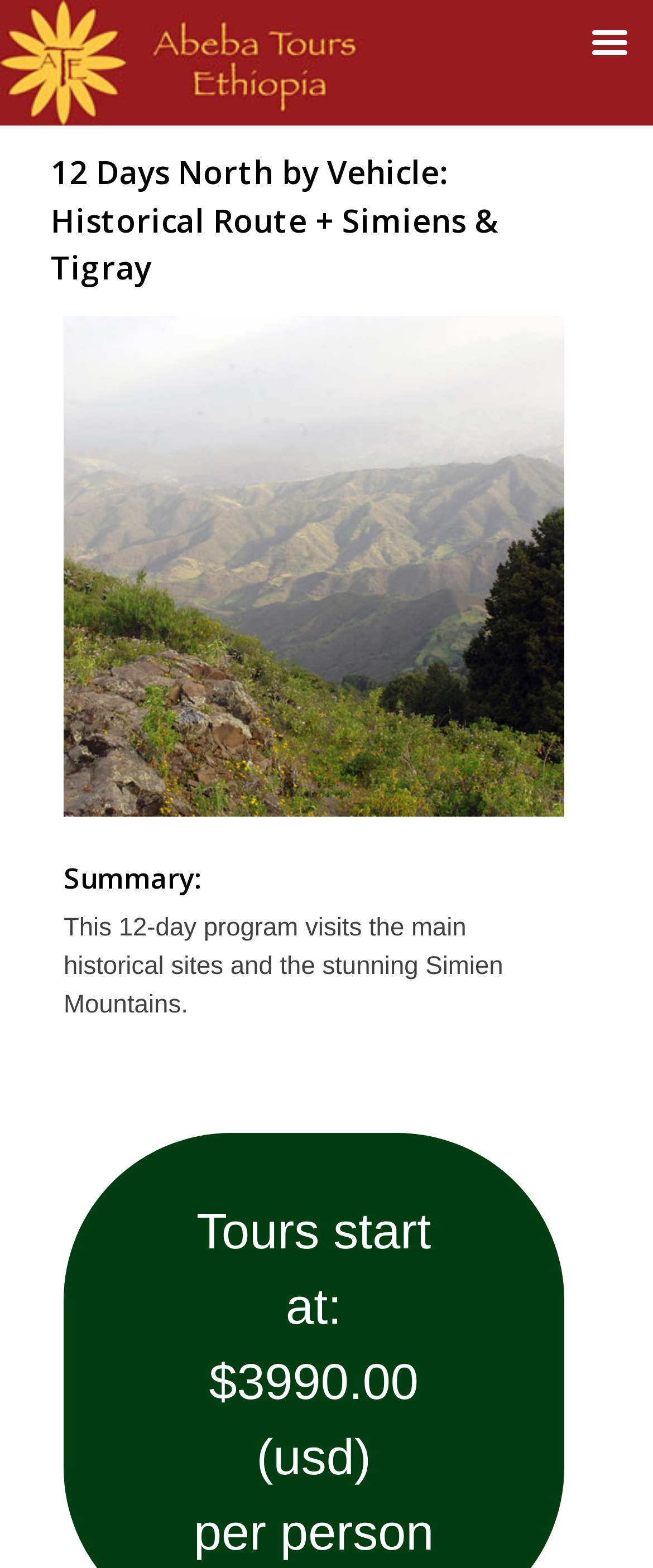What is the price of the tour per person?
Provide a concise answer using a single word or phrase based on the image.

$3990.00